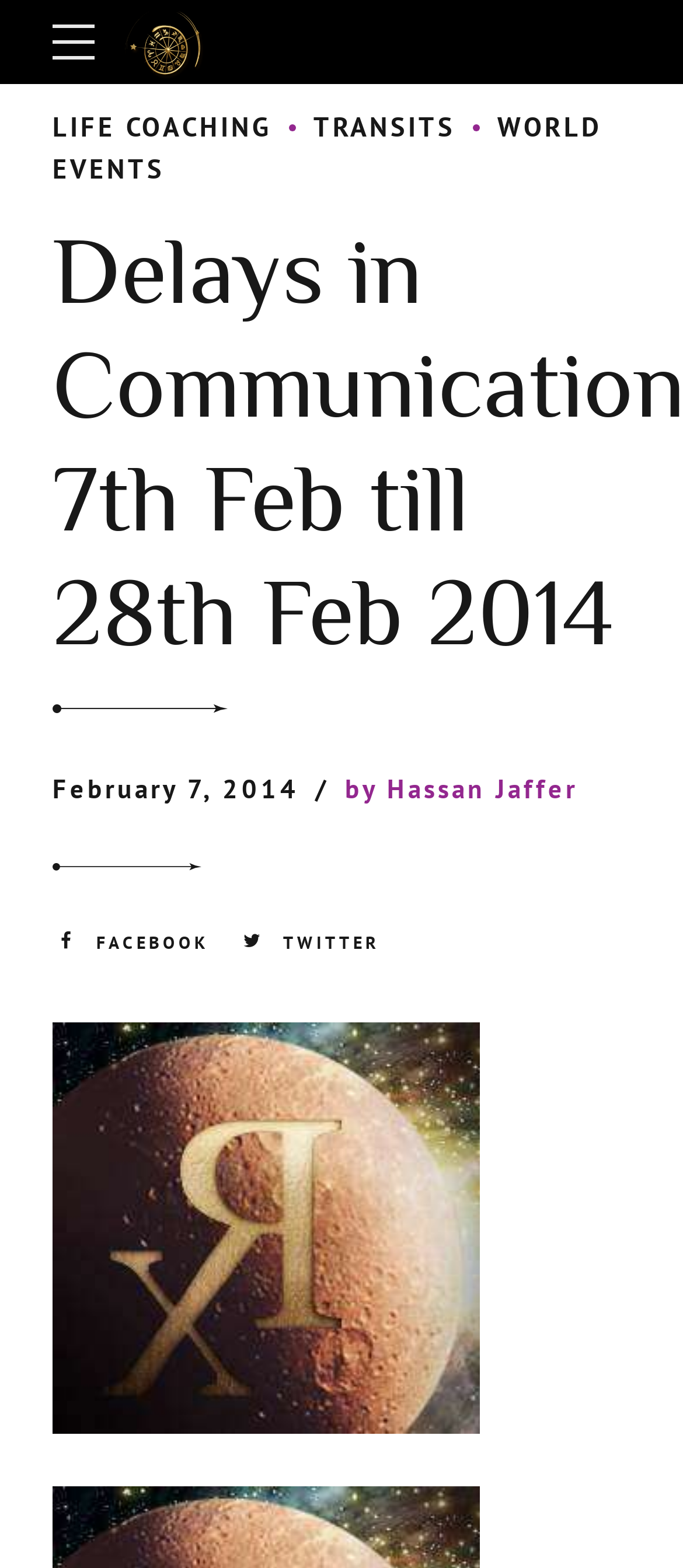From the webpage screenshot, predict the bounding box of the UI element that matches this description: "World Events".

[0.077, 0.069, 0.882, 0.118]